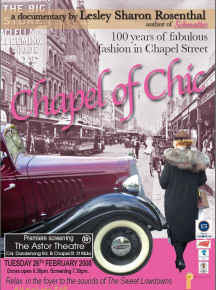Use the information in the screenshot to answer the question comprehensively: What is the significance of the year 2022 in the context of the documentary?

The year 2022 is mentioned as the release year of the documentary, which is commemorating 100 years of fashion on Chapel Street, indicating that the documentary is being released in the 100th year of fashion on this iconic location.